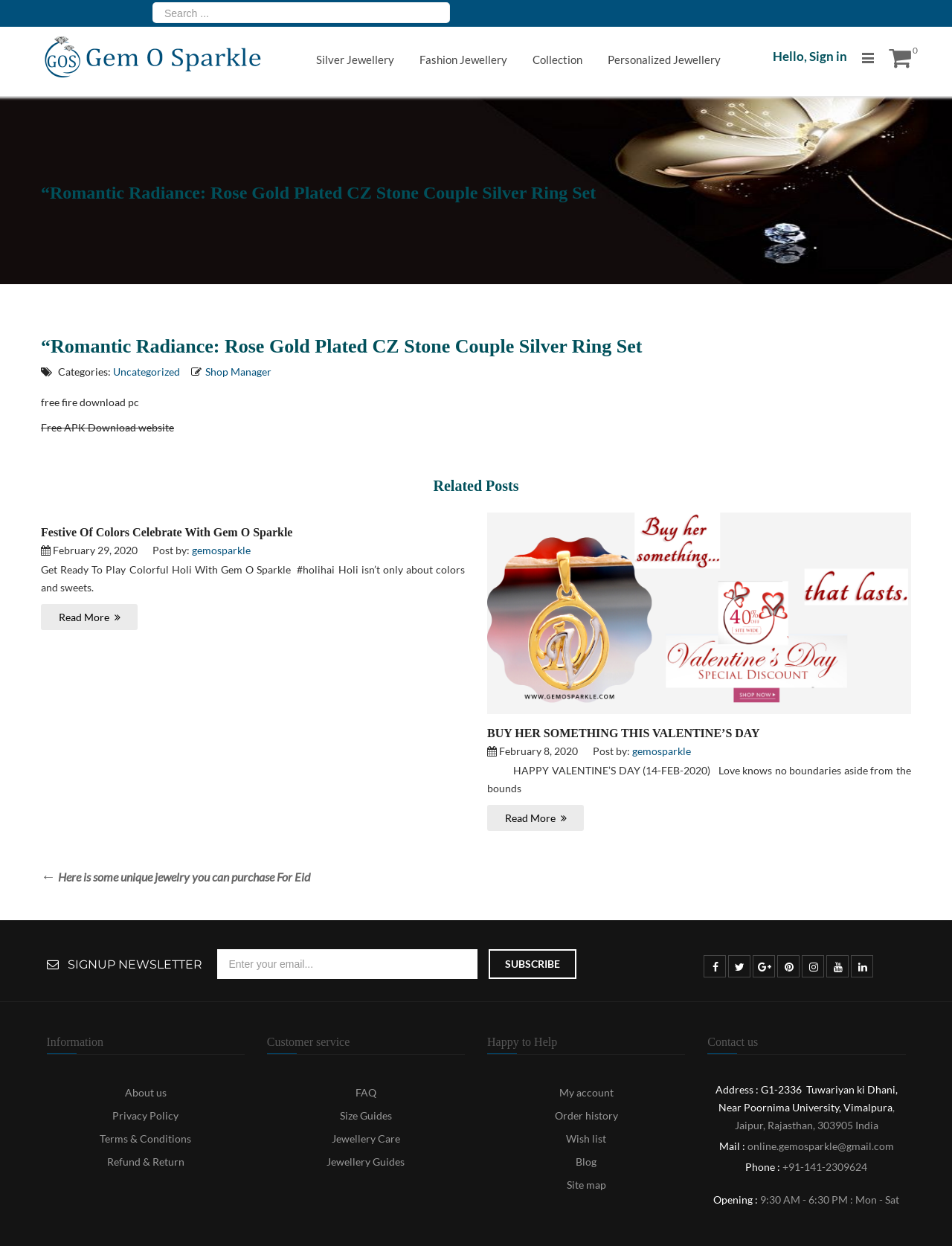Locate the bounding box coordinates of the clickable element to fulfill the following instruction: "Sign in". Provide the coordinates as four float numbers between 0 and 1 in the format [left, top, right, bottom].

[0.85, 0.039, 0.89, 0.051]